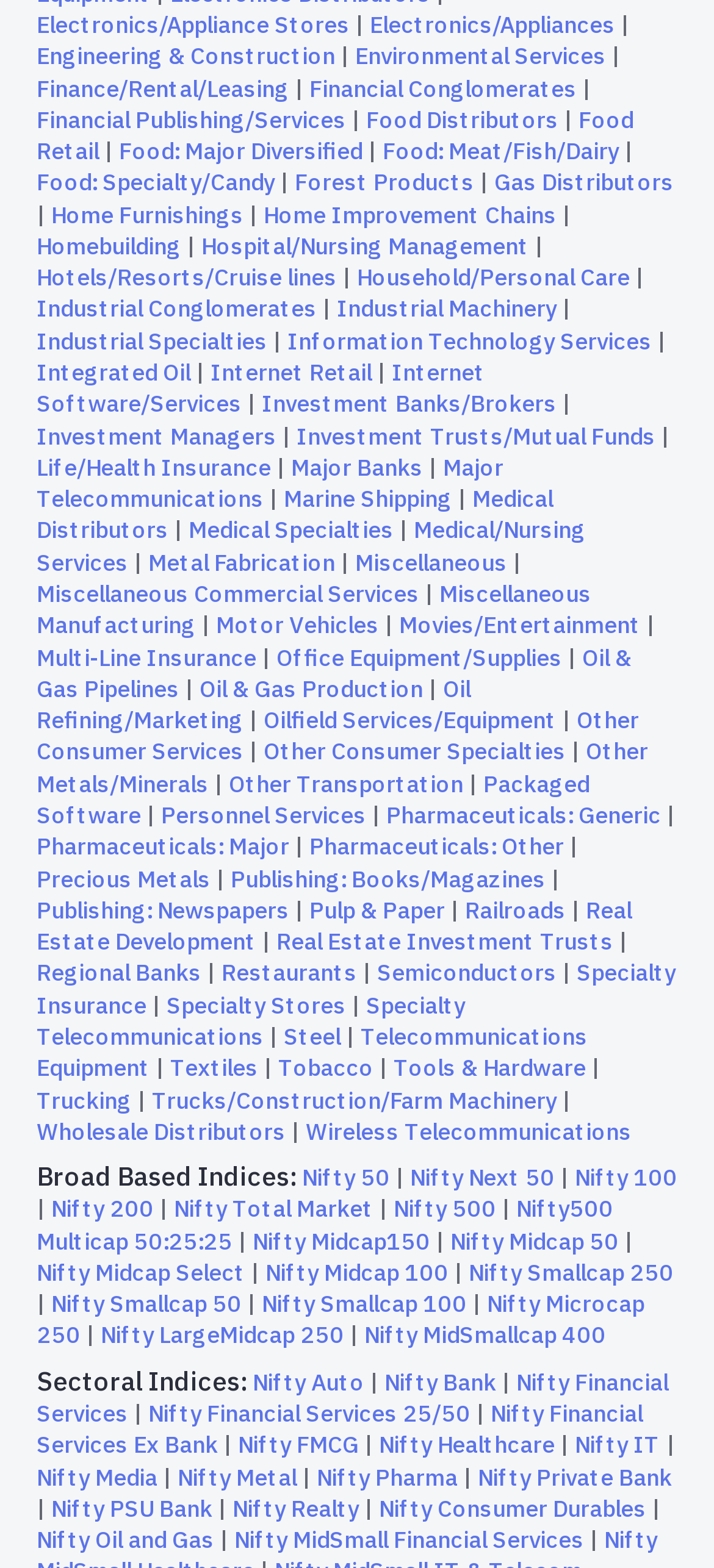Determine the bounding box coordinates of the clickable element necessary to fulfill the instruction: "Explore Food Retail". Provide the coordinates as four float numbers within the 0 to 1 range, i.e., [left, top, right, bottom].

[0.051, 0.066, 0.887, 0.105]